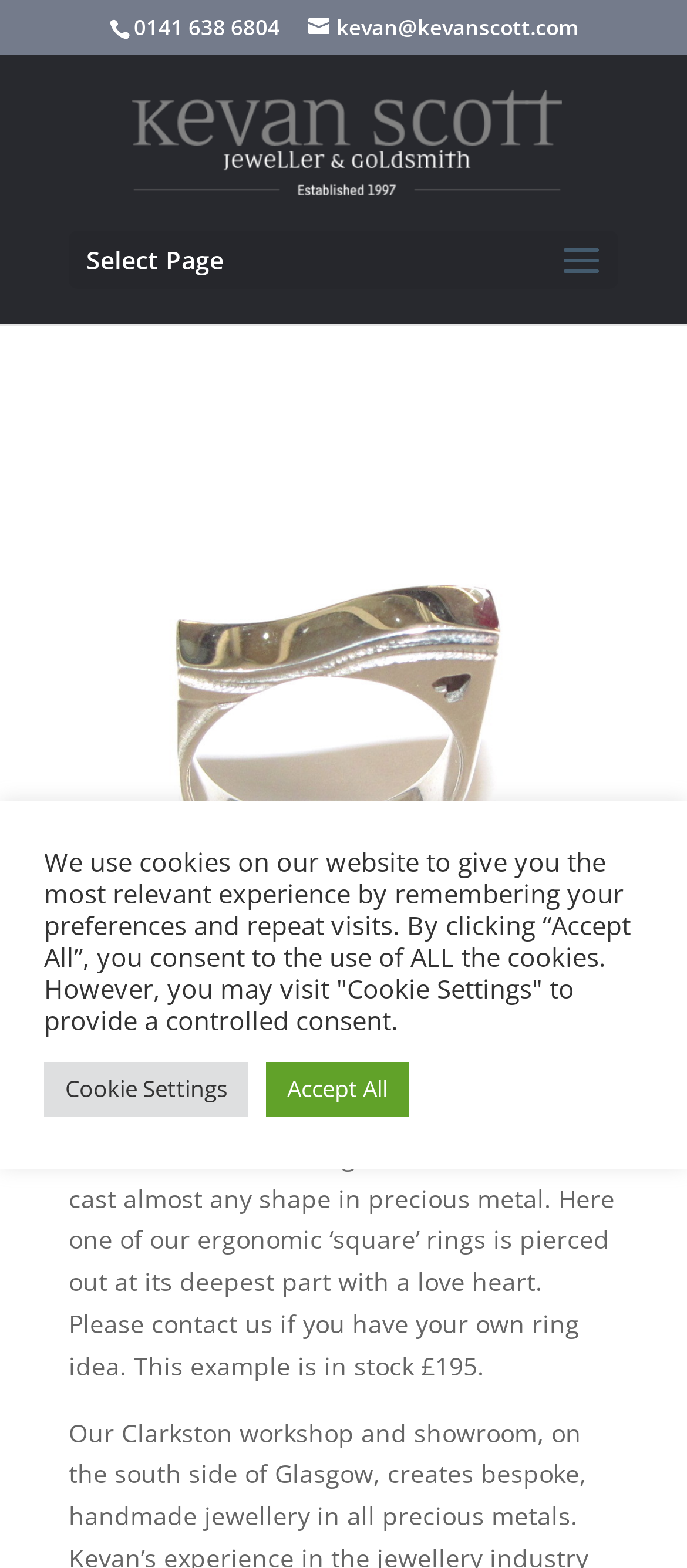Show the bounding box coordinates for the HTML element as described: "alt="Kevan Scott Jeweller & Goldsmith"".

[0.191, 0.078, 0.819, 0.1]